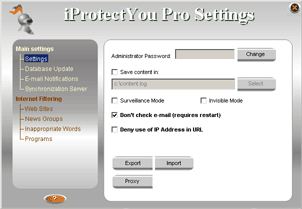What is the purpose of the Export and Import Buttons?
Using the picture, provide a one-word or short phrase answer.

To manage content